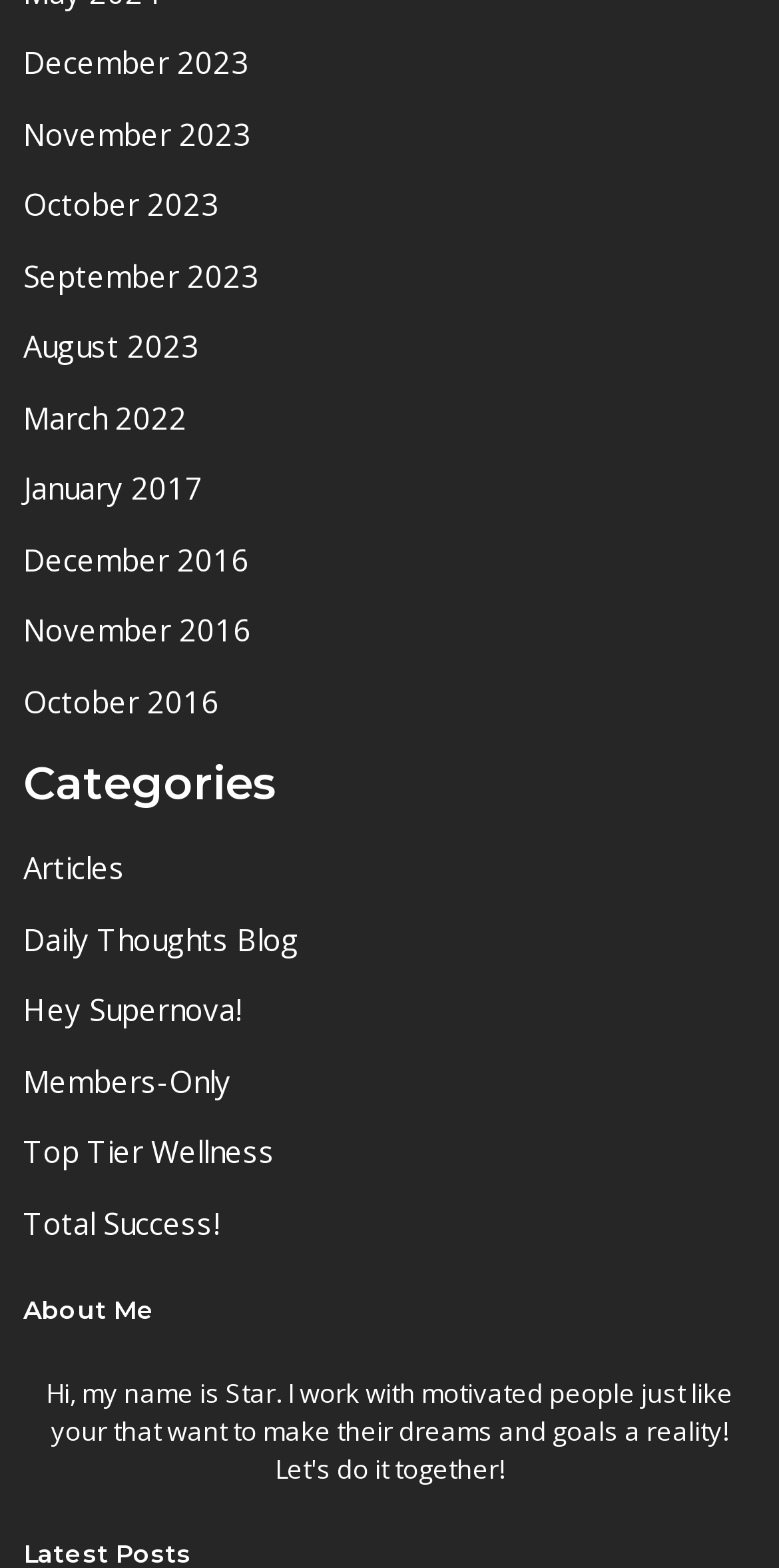Identify the bounding box coordinates of the specific part of the webpage to click to complete this instruction: "Explore Categories".

[0.03, 0.486, 0.97, 0.515]